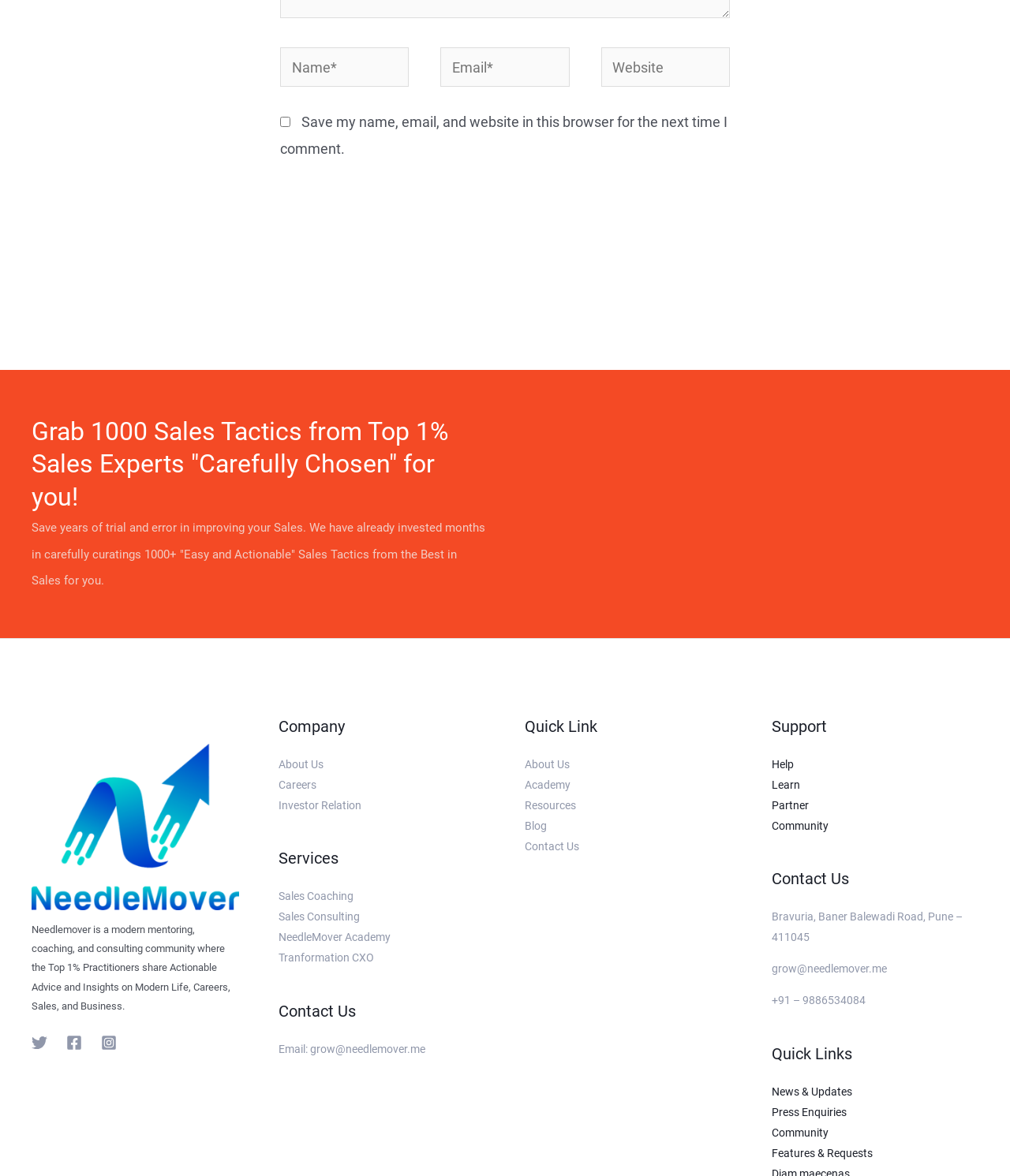What social media platforms are linked on the webpage?
Look at the image and provide a detailed response to the question.

The webpage has links to the social media platforms Twitter, Facebook, and Instagram, which are located in the footer section and represented by their respective icons.